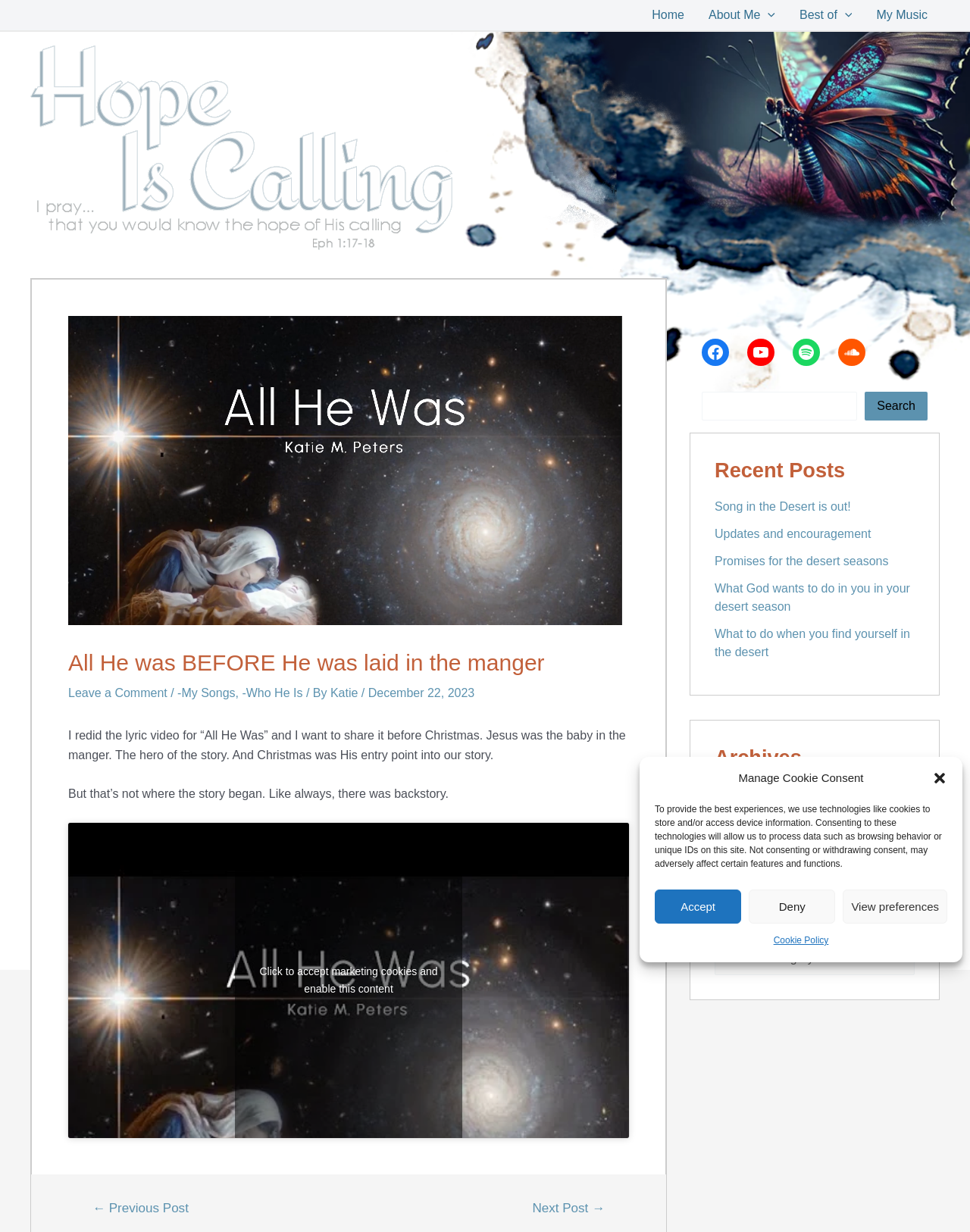Please determine the bounding box coordinates of the element to click in order to execute the following instruction: "Click the 'My Music' link". The coordinates should be four float numbers between 0 and 1, specified as [left, top, right, bottom].

[0.891, 0.0, 0.969, 0.025]